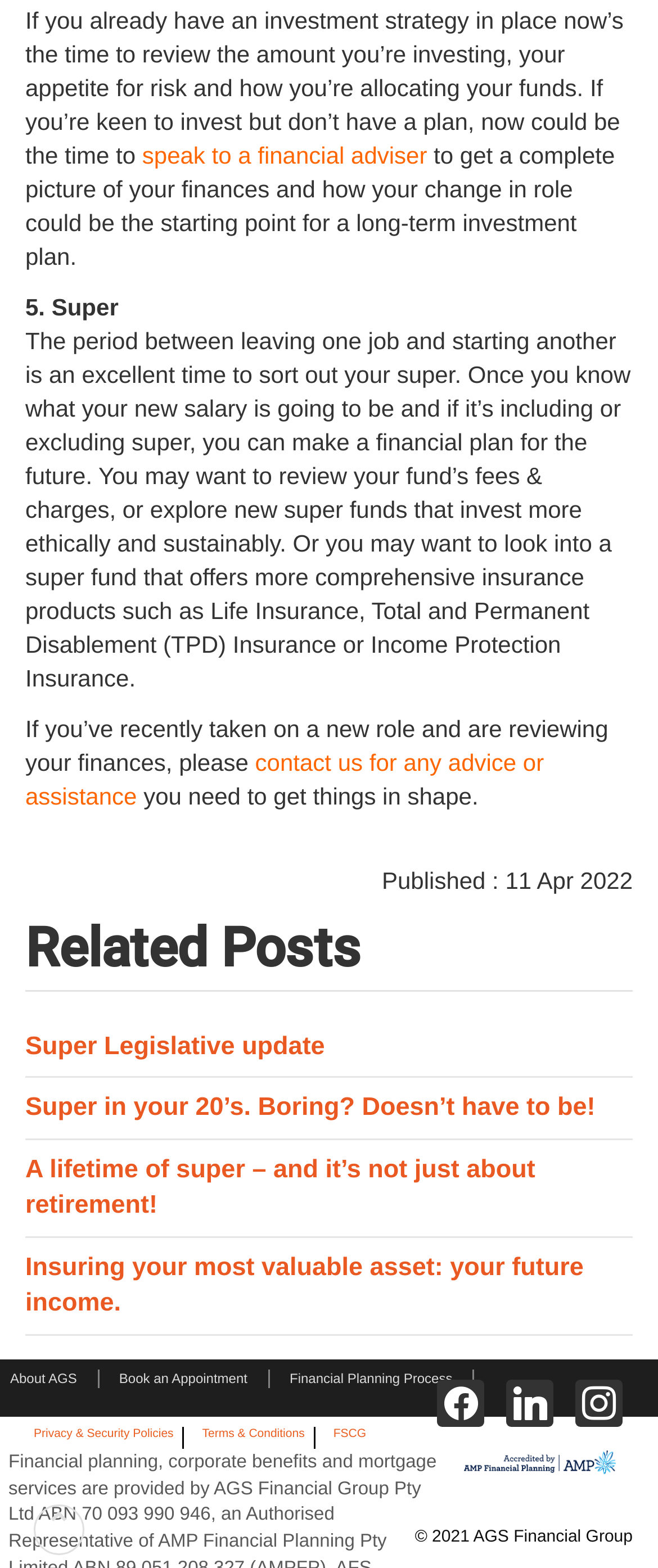Using the information in the image, give a comprehensive answer to the question: 
What is the topic of the article?

Based on the content of the webpage, it appears that the article is discussing the importance of reviewing one's investment strategy, especially during a change in role. The text mentions reviewing the amount invested, risk appetite, and fund allocation.